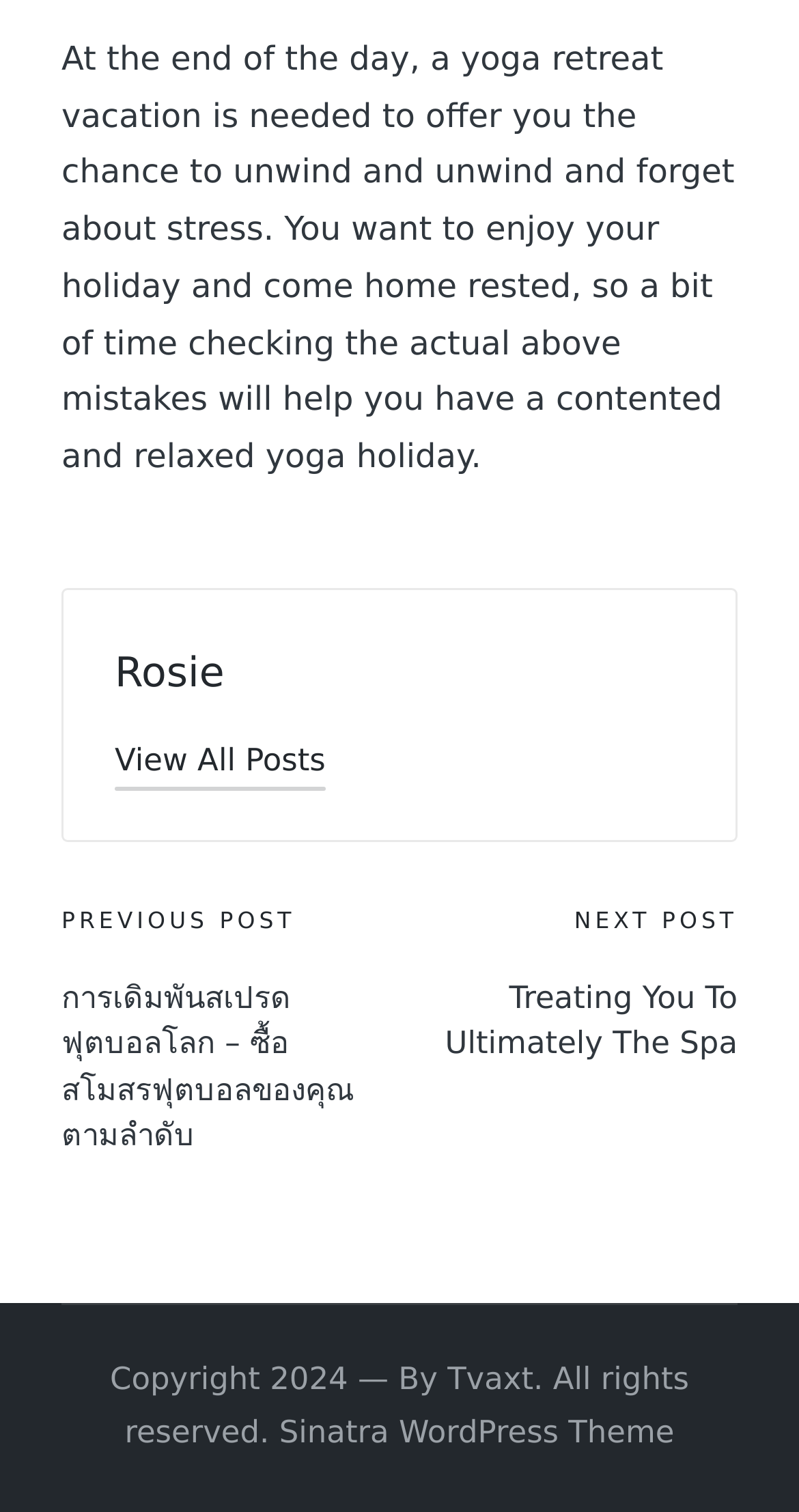Identify the bounding box coordinates of the HTML element based on this description: "Rosie".

[0.144, 0.428, 0.281, 0.46]